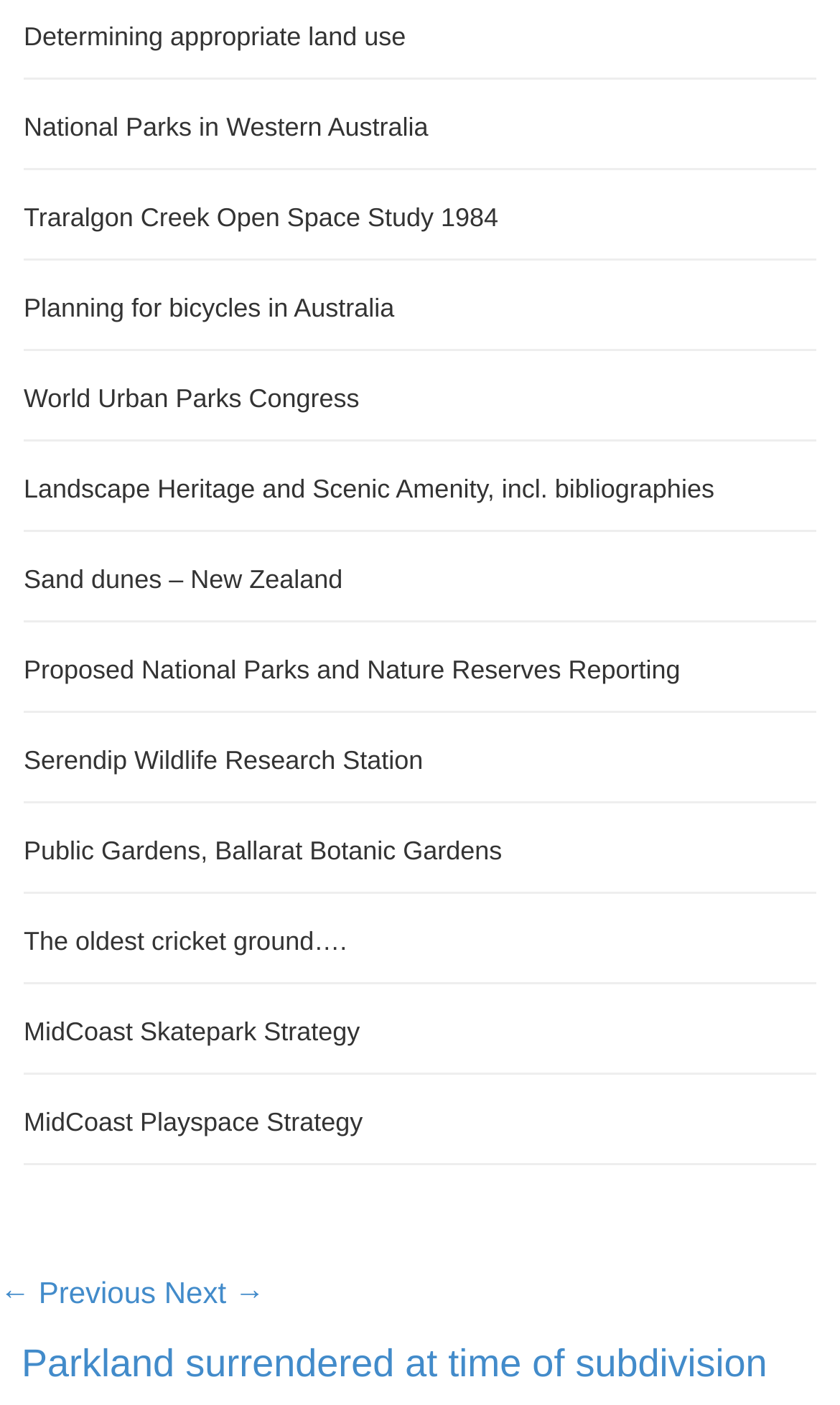Respond with a single word or short phrase to the following question: 
Is there a link related to New Zealand?

Yes